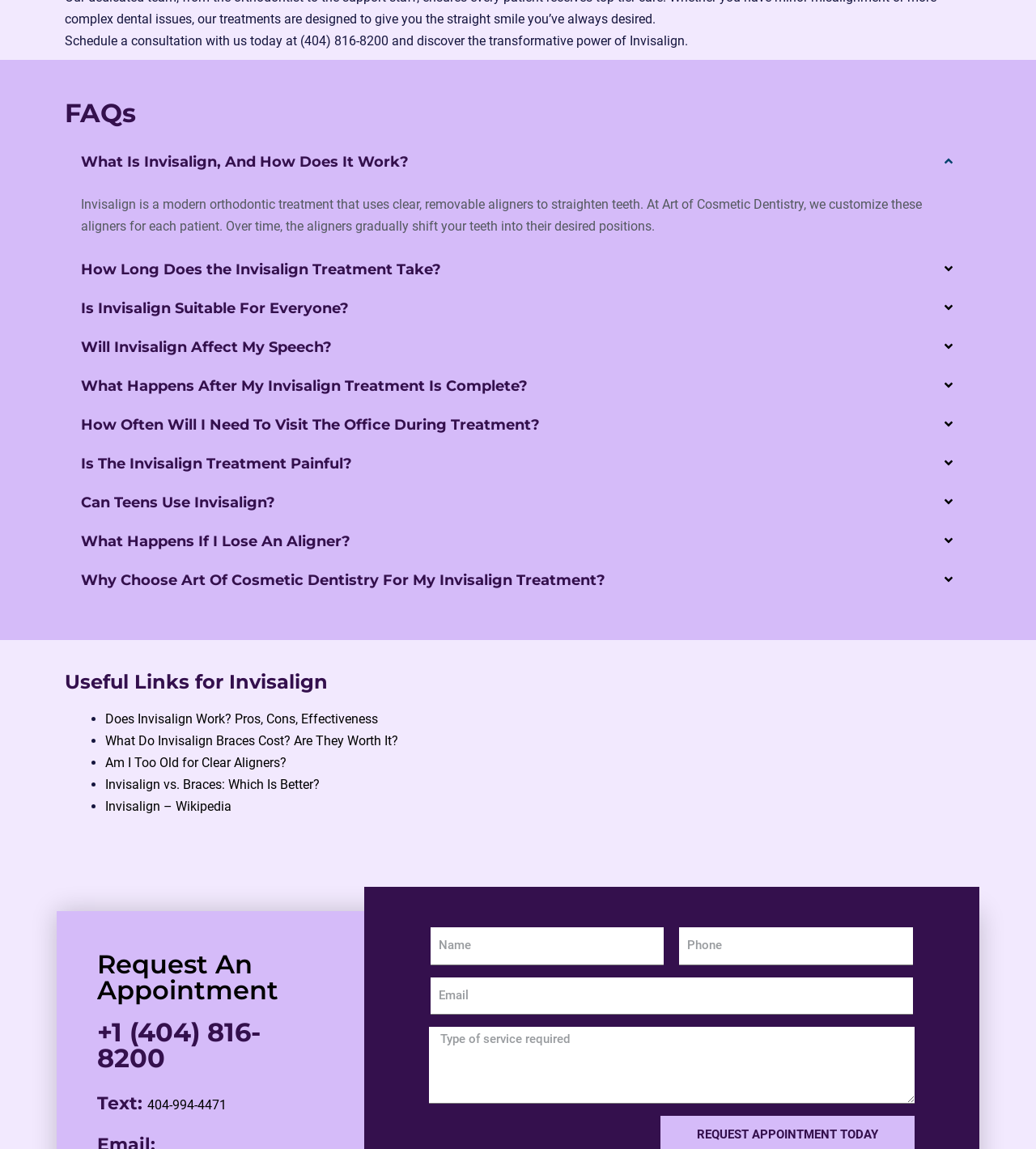Could you specify the bounding box coordinates for the clickable section to complete the following instruction: "Click the 'What Happens After My Invisalign Treatment Is Complete?' button"?

[0.062, 0.319, 0.938, 0.352]